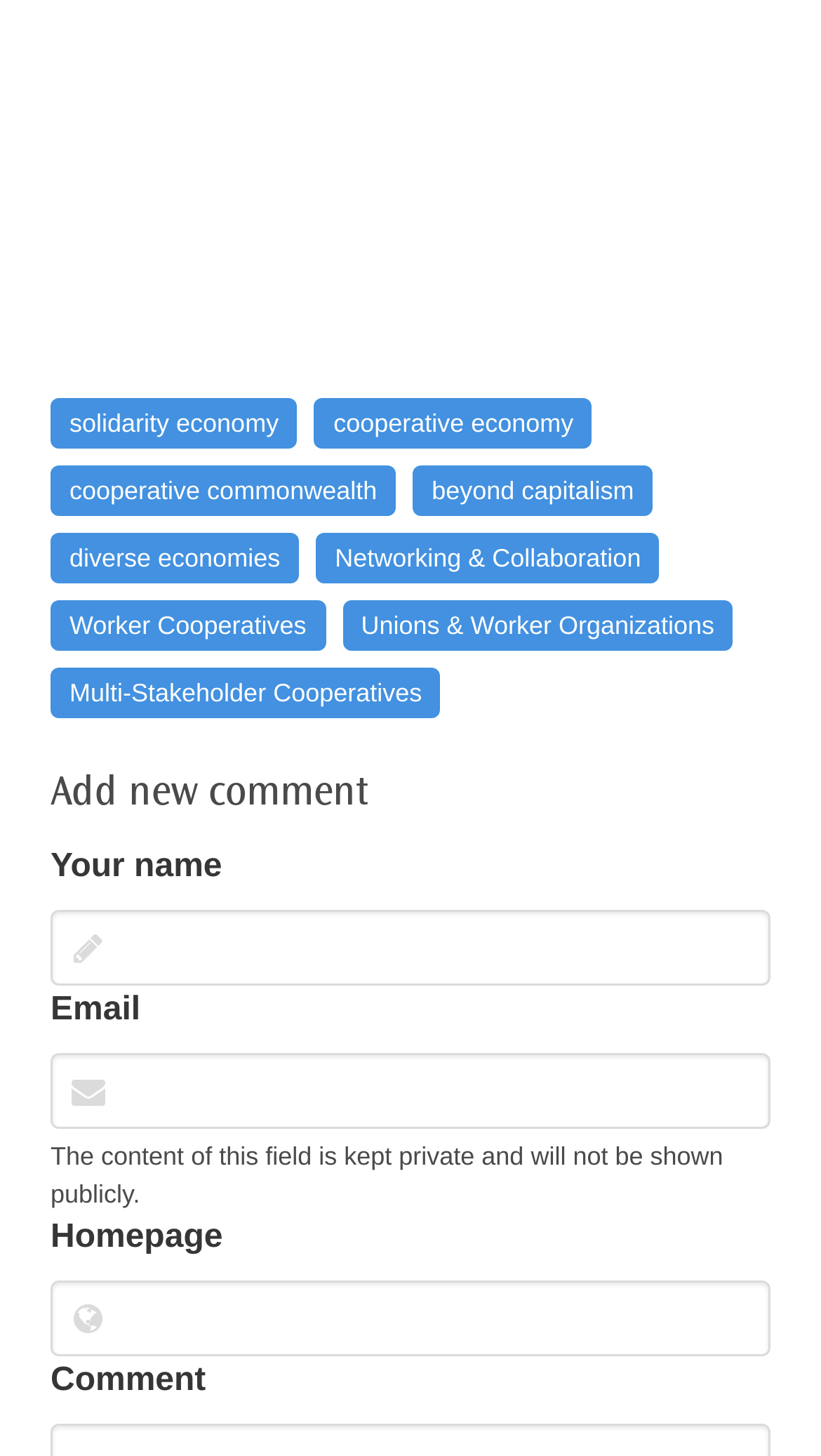Show the bounding box coordinates for the element that needs to be clicked to execute the following instruction: "Click on solidarity economy". Provide the coordinates in the form of four float numbers between 0 and 1, i.e., [left, top, right, bottom].

[0.062, 0.273, 0.362, 0.308]